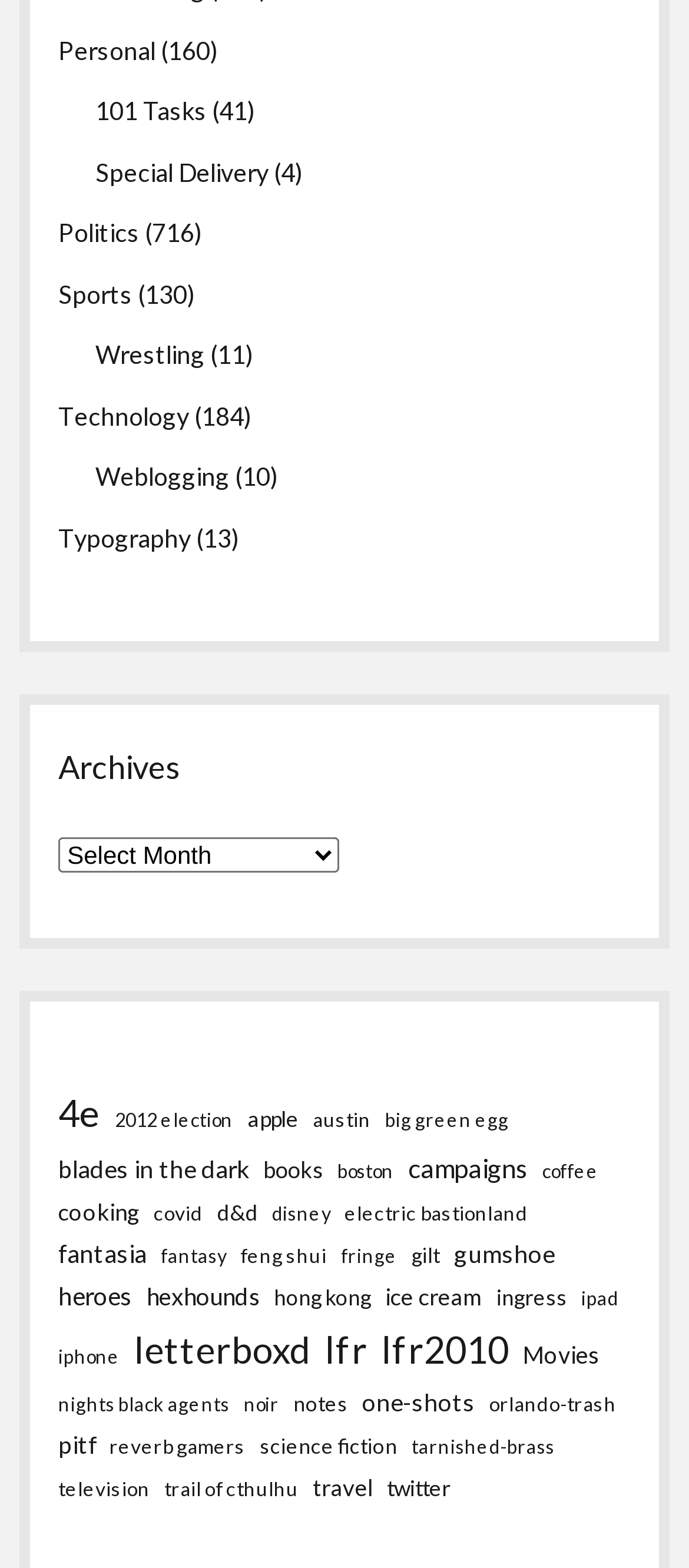Please determine the bounding box of the UI element that matches this description: Letter From the President. The coordinates should be given as (top-left x, top-left y, bottom-right x, bottom-right y), with all values between 0 and 1.

None